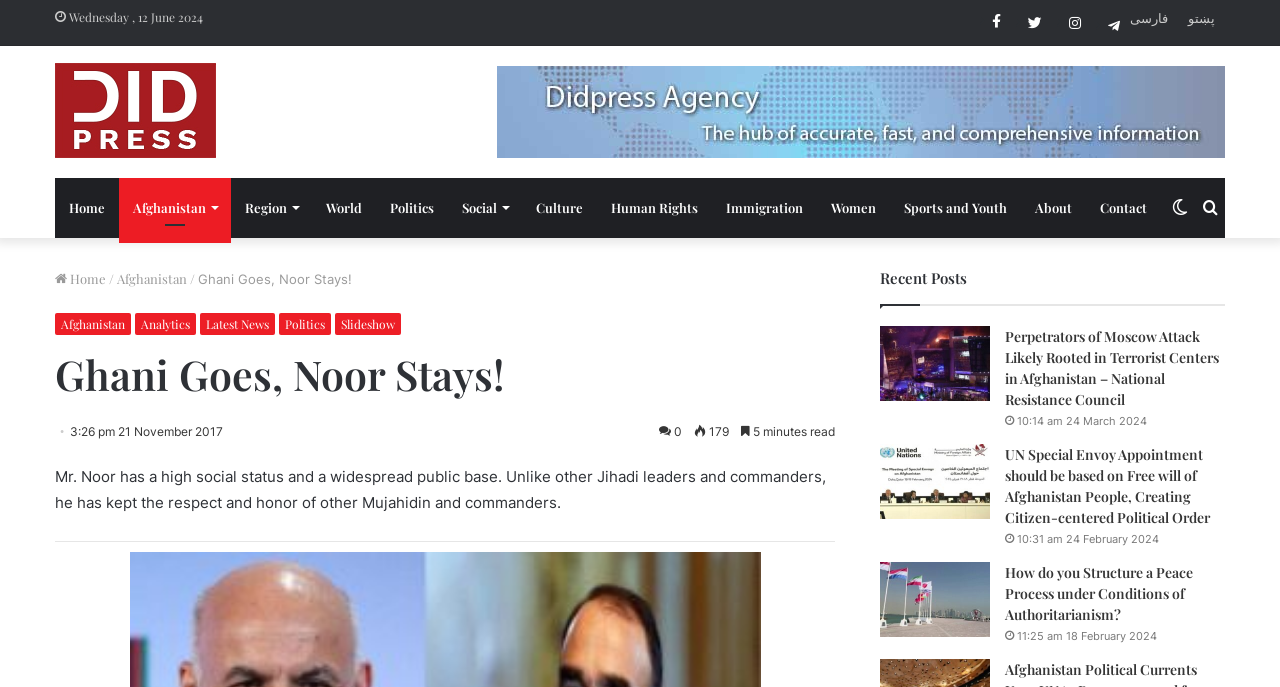Identify the bounding box coordinates of the clickable region necessary to fulfill the following instruction: "Read the article 'Perpetrators of Moscow Attack Likely Rooted in Terrorist Centers in Afghanistan – National Resistance Council'". The bounding box coordinates should be four float numbers between 0 and 1, i.e., [left, top, right, bottom].

[0.688, 0.475, 0.773, 0.584]